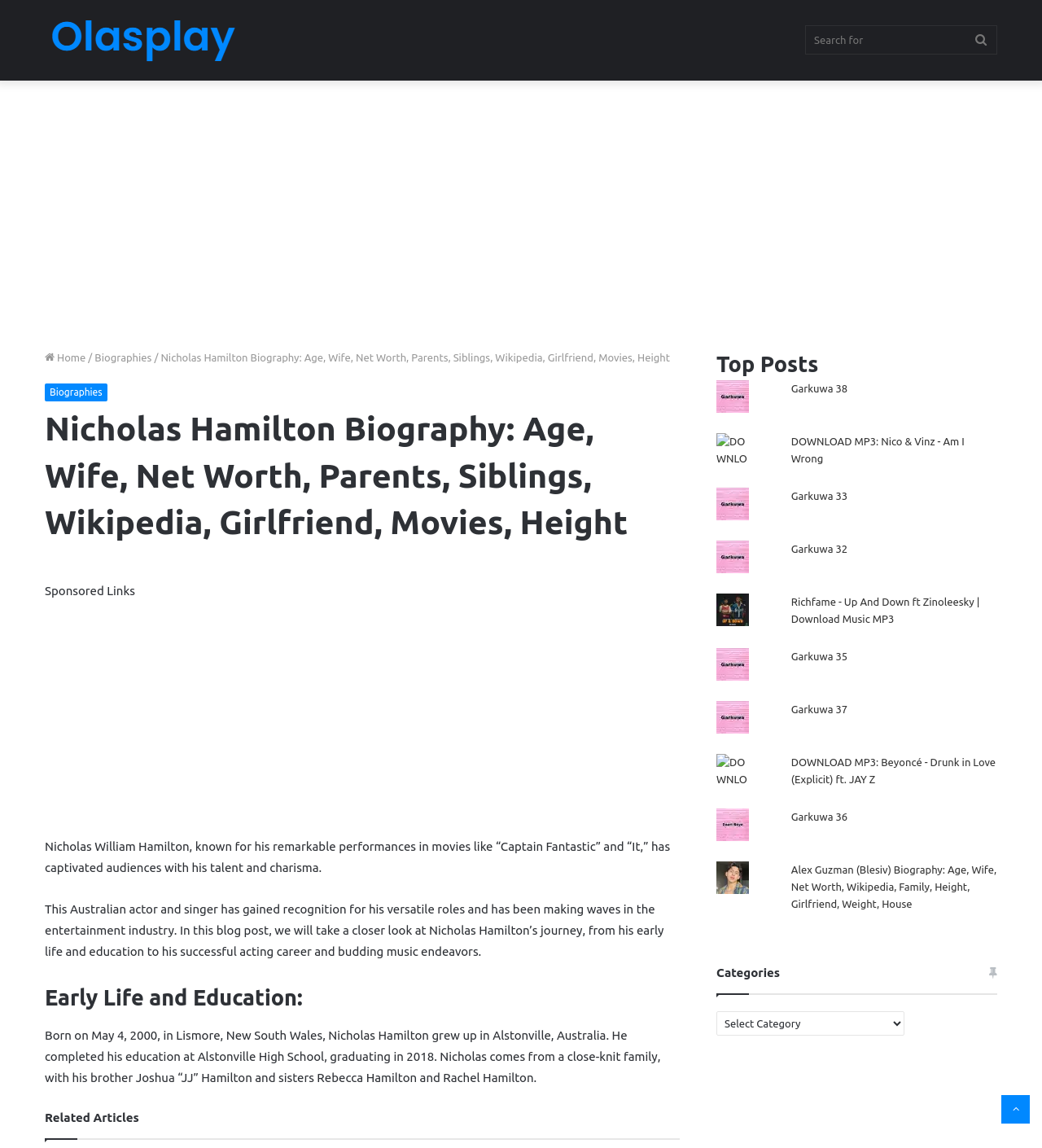What is the name of the high school Nicholas Hamilton attended?
Please elaborate on the answer to the question with detailed information.

The answer can be found in the paragraph under the heading 'Early Life and Education:' which states 'He completed his education at Alstonville High School, graduating in 2018.'